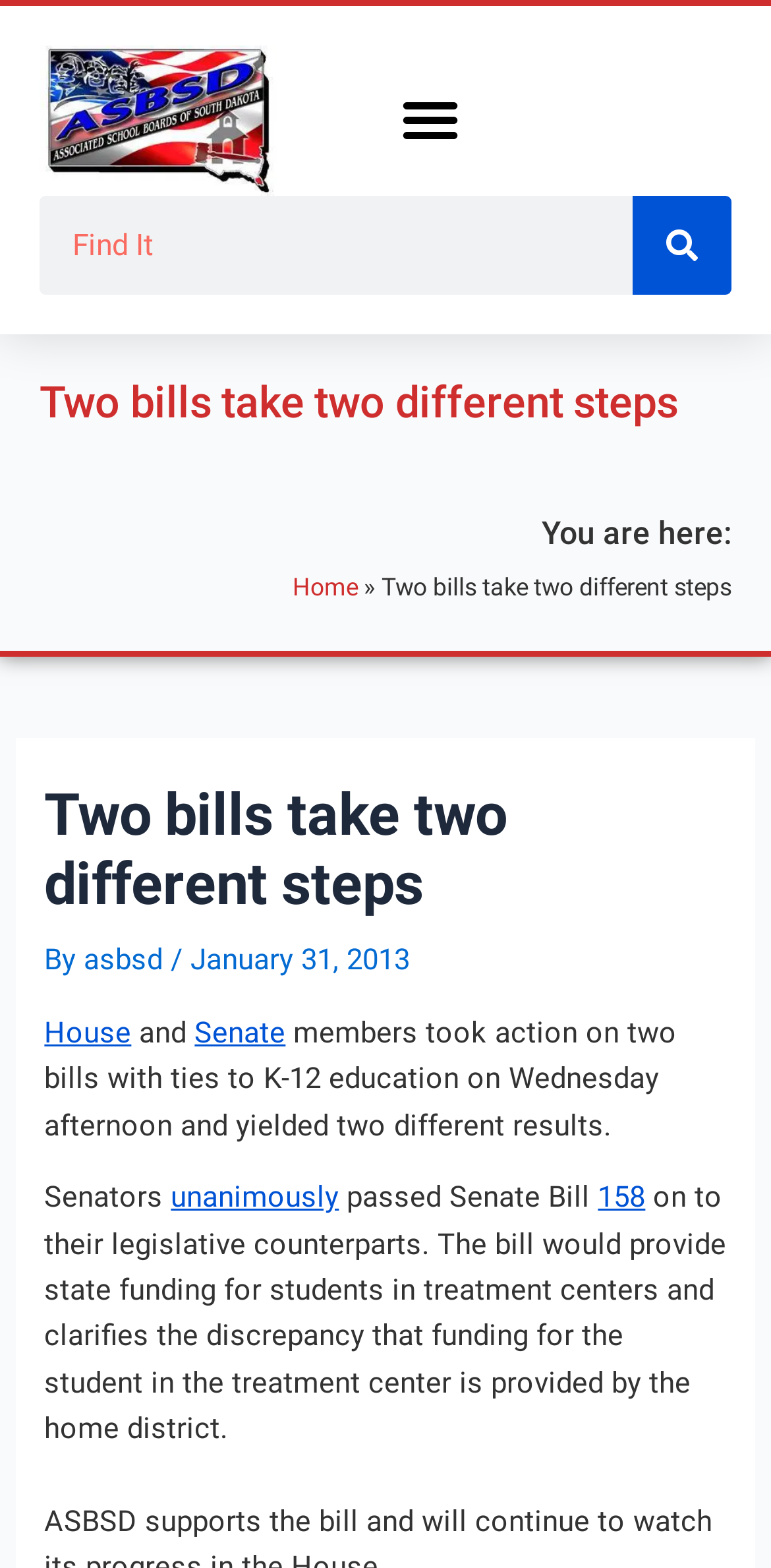Pinpoint the bounding box coordinates of the clickable area necessary to execute the following instruction: "Go to the Home page". The coordinates should be given as four float numbers between 0 and 1, namely [left, top, right, bottom].

[0.379, 0.365, 0.464, 0.384]